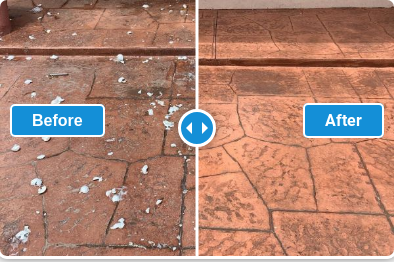Describe all the elements visible in the image meticulously.

This image showcases a compelling before-and-after comparison of a property restoration project. On the left side, the "Before" section depicts a patio or walkway with noticeable debris, including remnants of a white substance scattered across the surface, which detracts from its appearance. The right side, labeled "After," presents a stark transformation: the same area is now clean and well-maintained, with the textured surface of the flooring clearly visible. The improvement highlights the effectiveness of the restoration efforts, demonstrating a significant enhancement in the visual appeal of the property. Dividers in the middle serve to emphasize the remarkable difference between the two stages, inviting viewers to appreciate the successful restoration process.